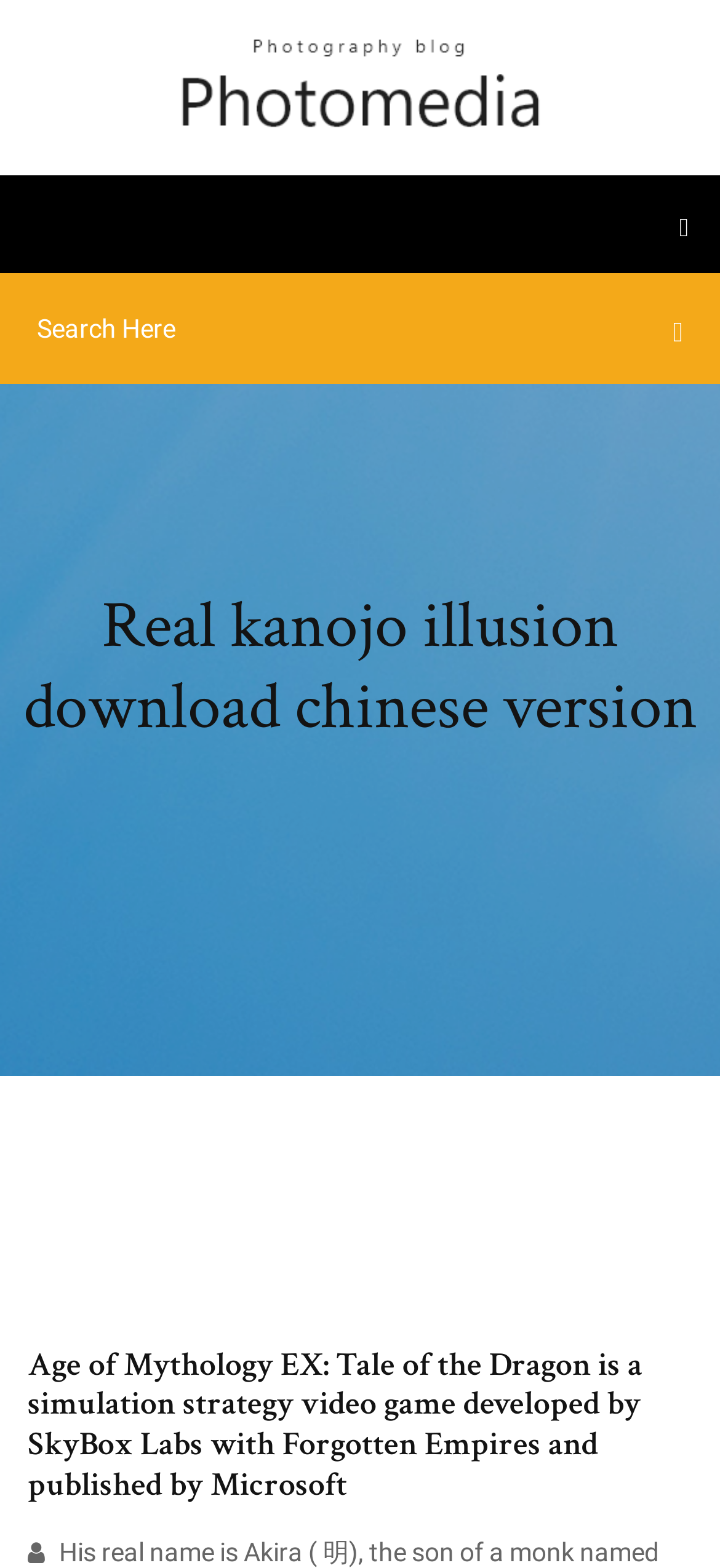What is the theme of the webpage?
From the details in the image, provide a complete and detailed answer to the question.

The presence of game-related headings and links, such as 'Real kanojo illusion download chinese version' and 'Age of Mythology EX: Tale of the Dragon', suggests that the theme of the webpage is related to games.